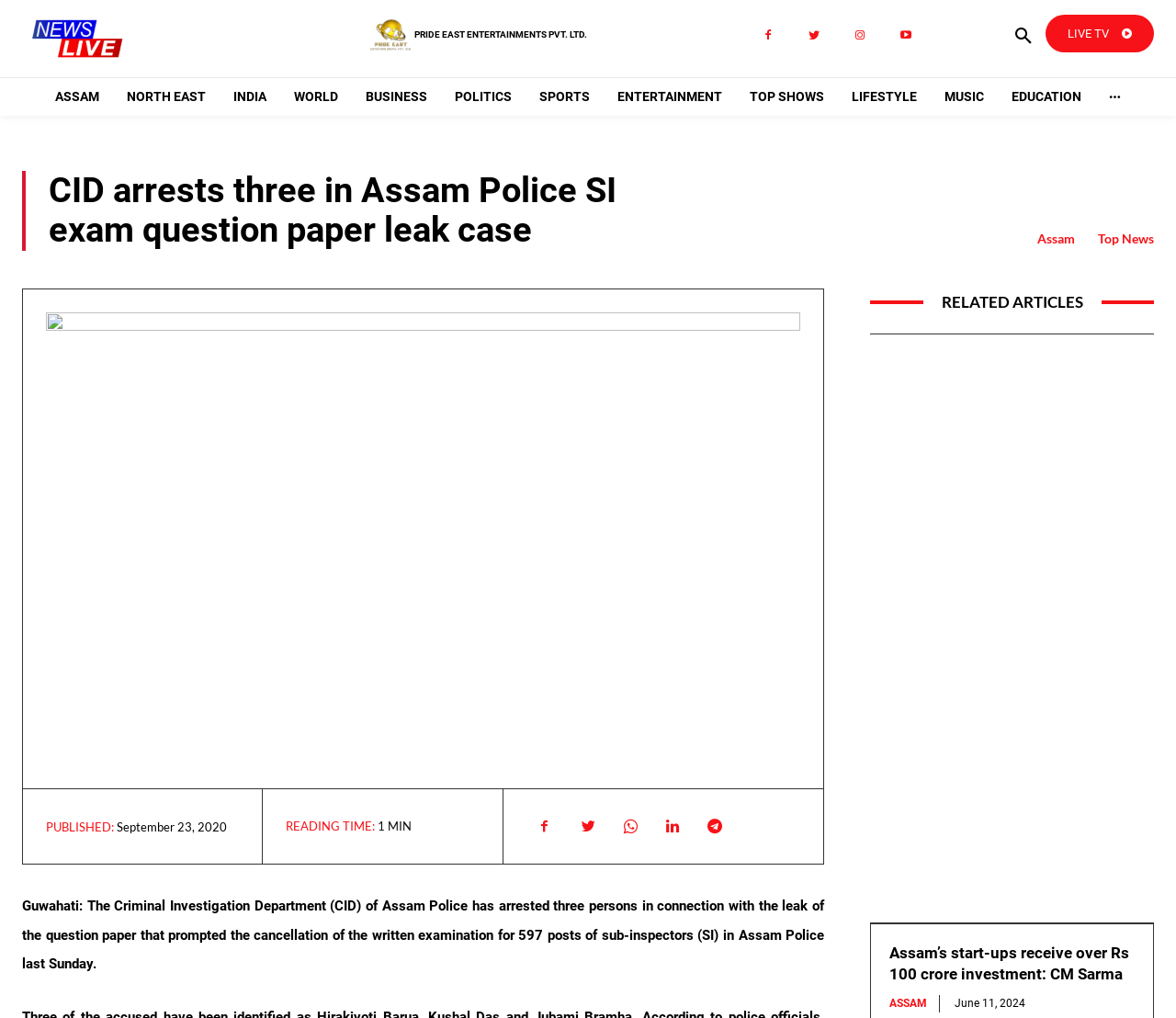Use a single word or phrase to answer the question: What is the location where the CID arrested three persons?

Guwahati